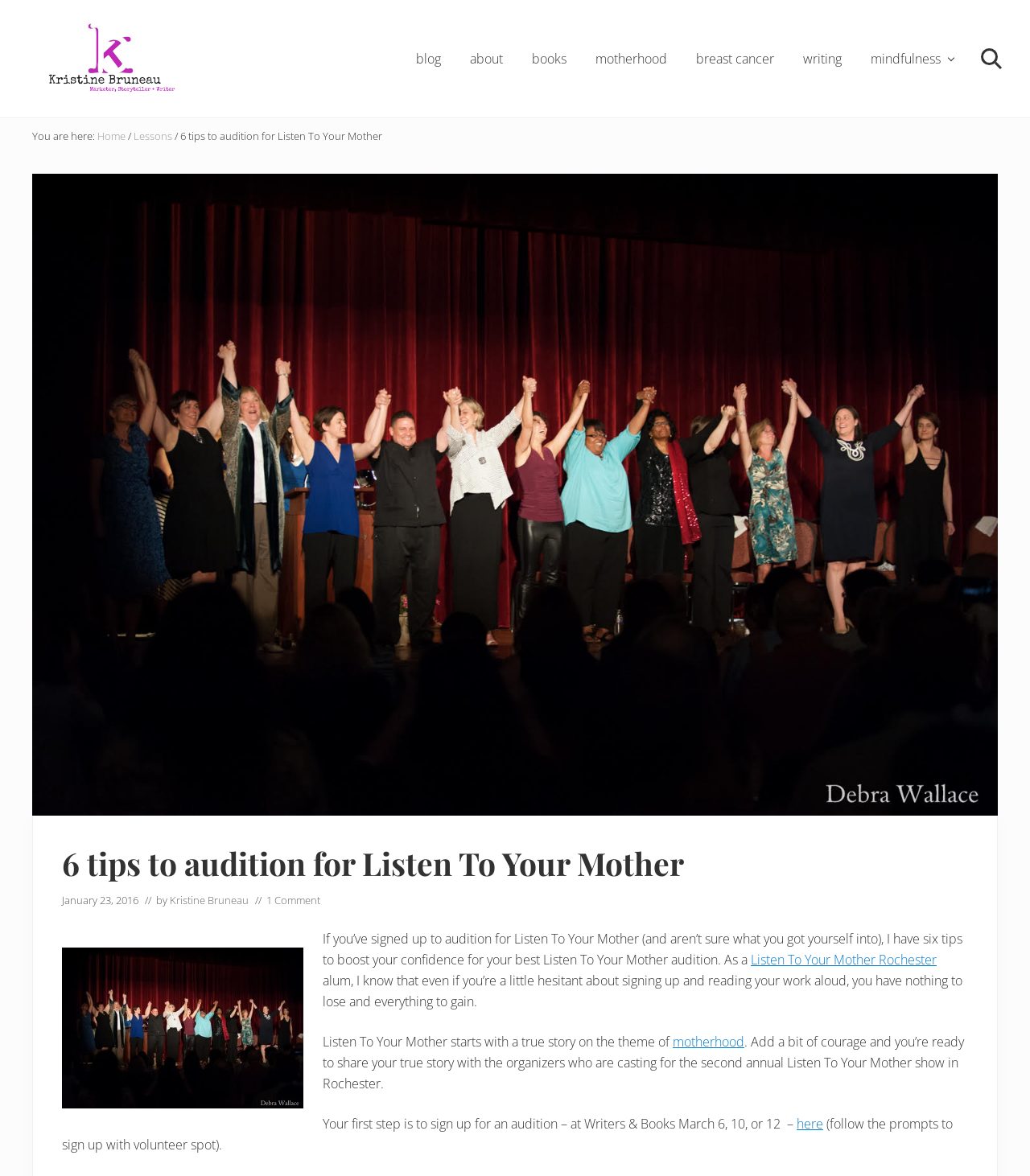Predict the bounding box coordinates of the UI element that matches this description: "Kristine Bruneau". The coordinates should be in the format [left, top, right, bottom] with each value between 0 and 1.

[0.165, 0.759, 0.241, 0.772]